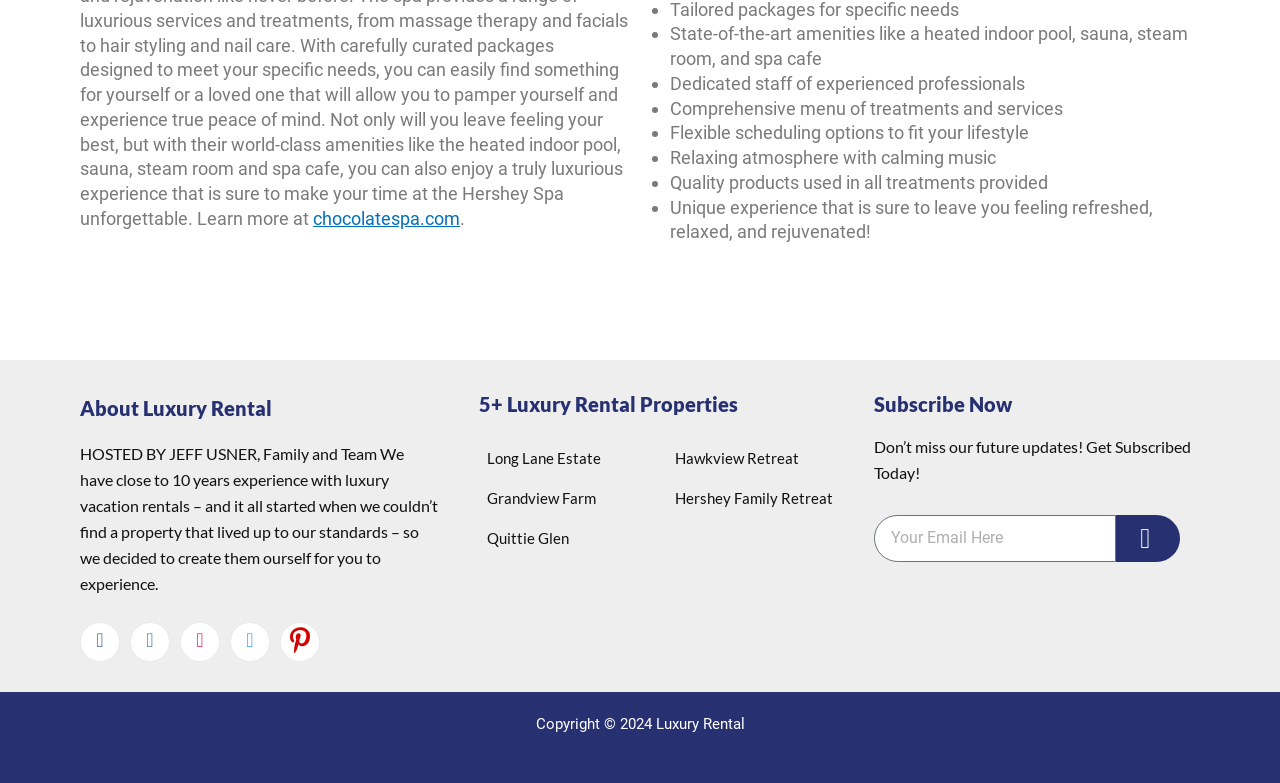Determine the bounding box of the UI component based on this description: "Submit". The bounding box coordinates should be four float values between 0 and 1, i.e., [left, top, right, bottom].

[0.656, 0.605, 0.74, 0.664]